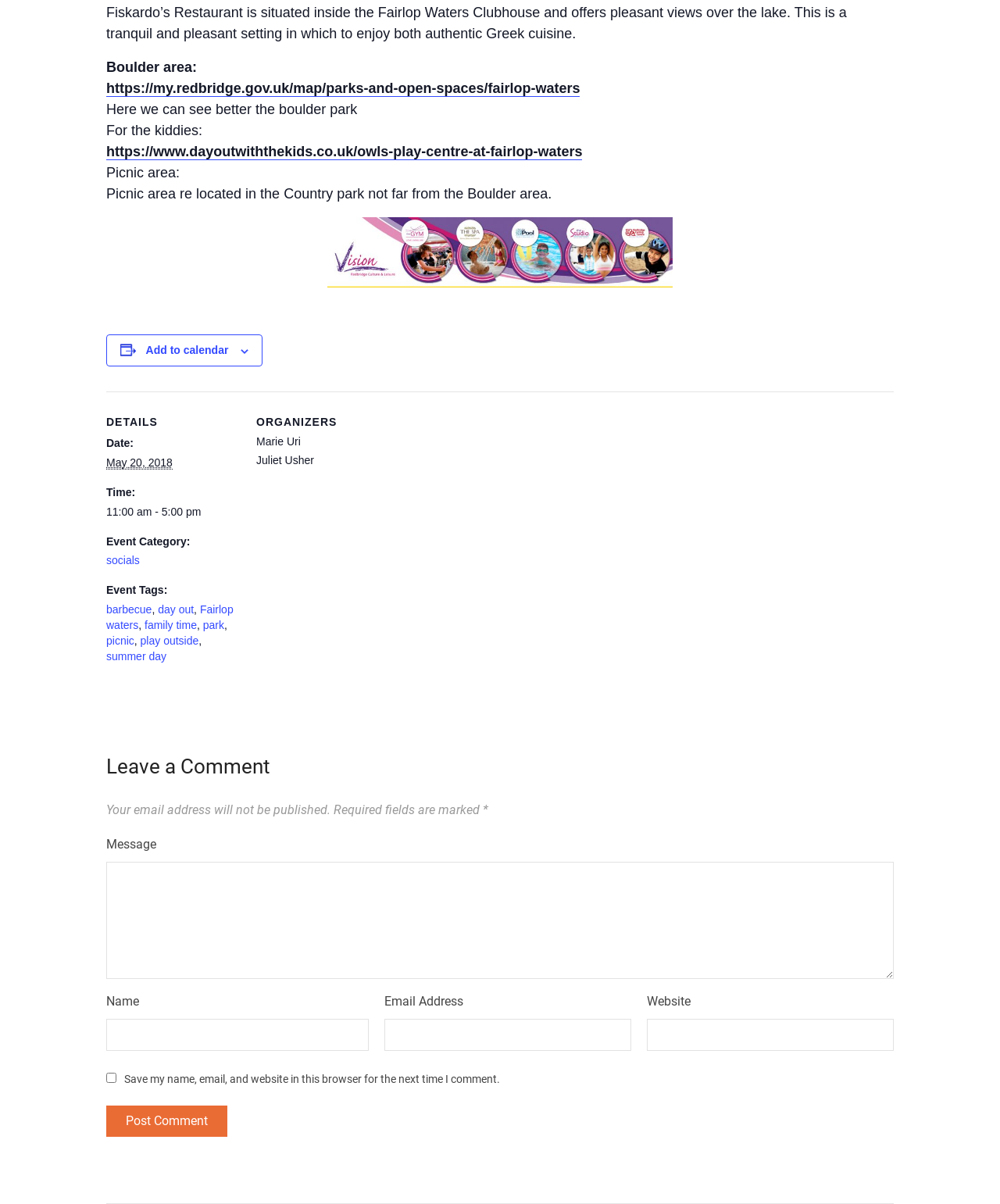What is the name of the restaurant?
Using the image as a reference, answer the question with a short word or phrase.

Fiskardo’s Restaurant